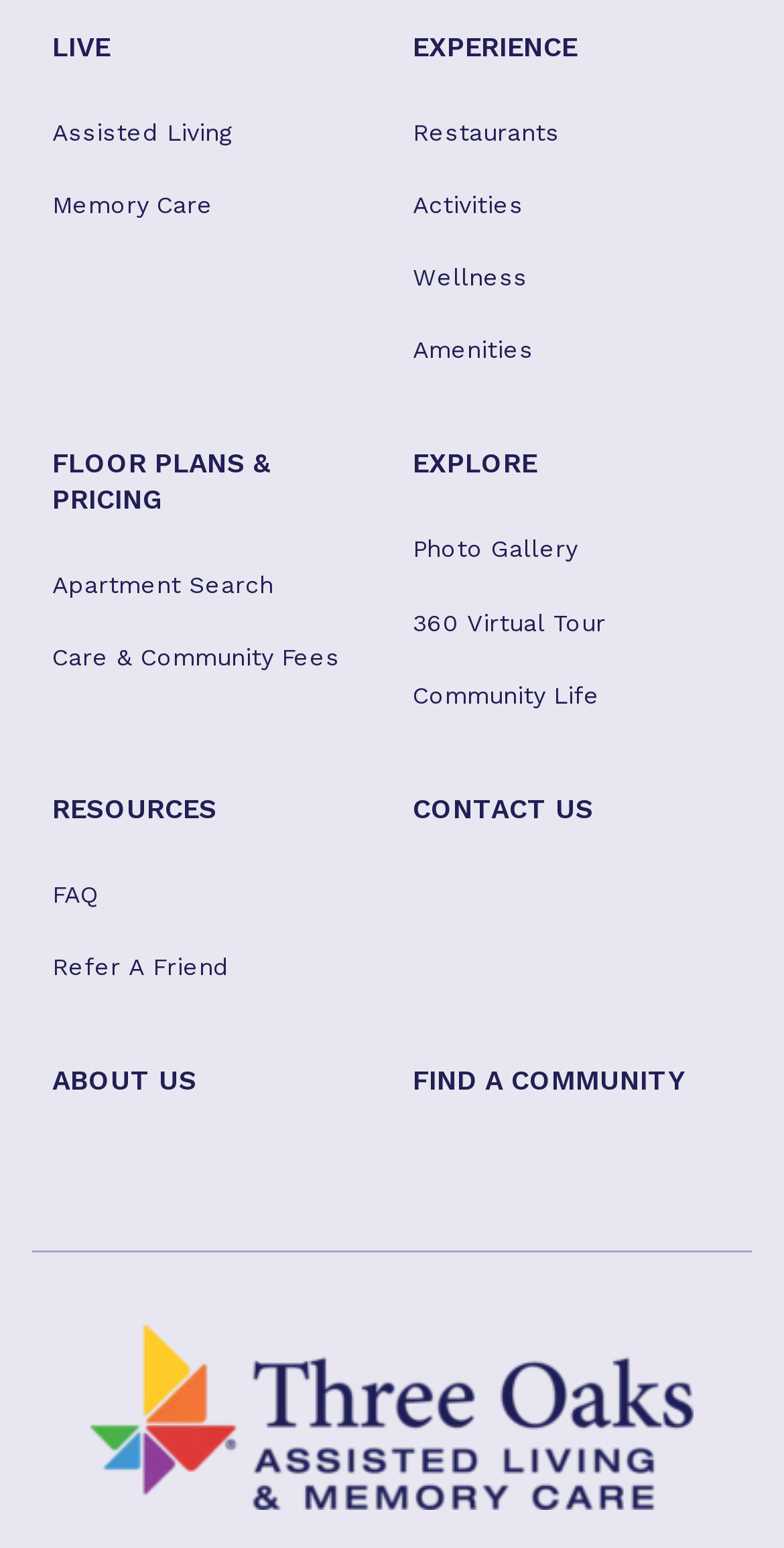Respond to the following question using a concise word or phrase: 
What type of tour is available?

360 Virtual Tour